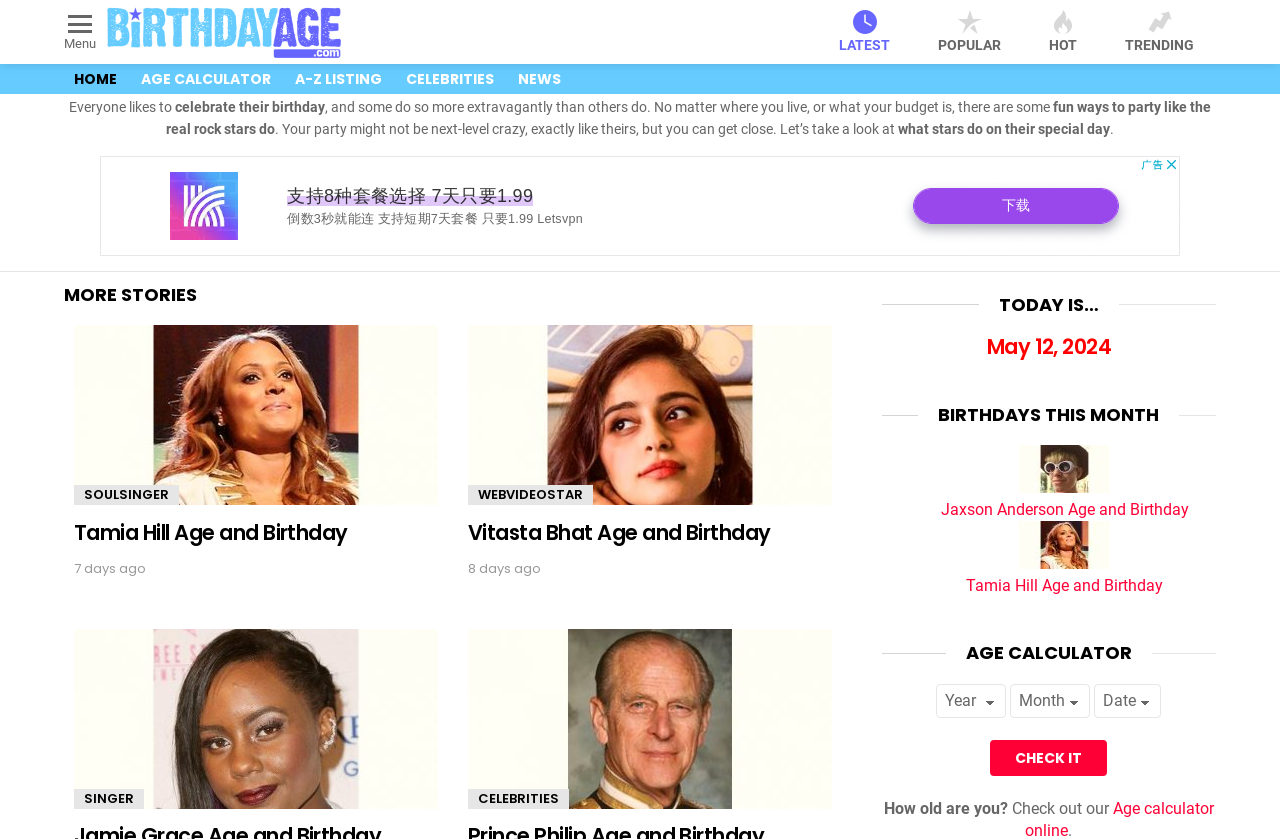Please determine the bounding box coordinates, formatted as (top-left x, top-left y, bottom-right x, bottom-right y), with all values as floating point numbers between 0 and 1. Identify the bounding box of the region described as: khaadi dhanak 3 piece suit

None